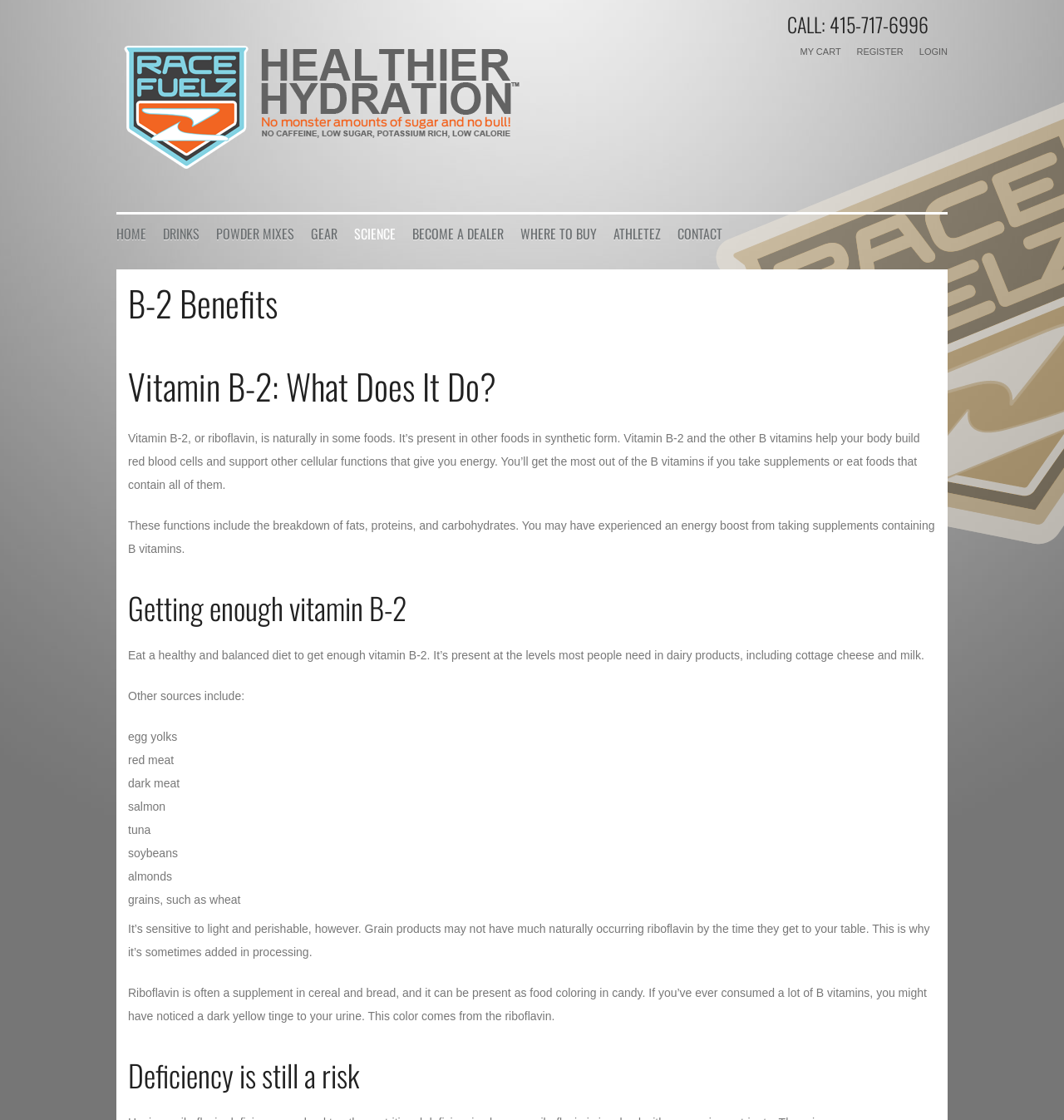What is the login button text?
Please respond to the question with as much detail as possible.

I found the login button by looking at the button element with the StaticText 'LOG IN' inside it, located in the login form section of the webpage.